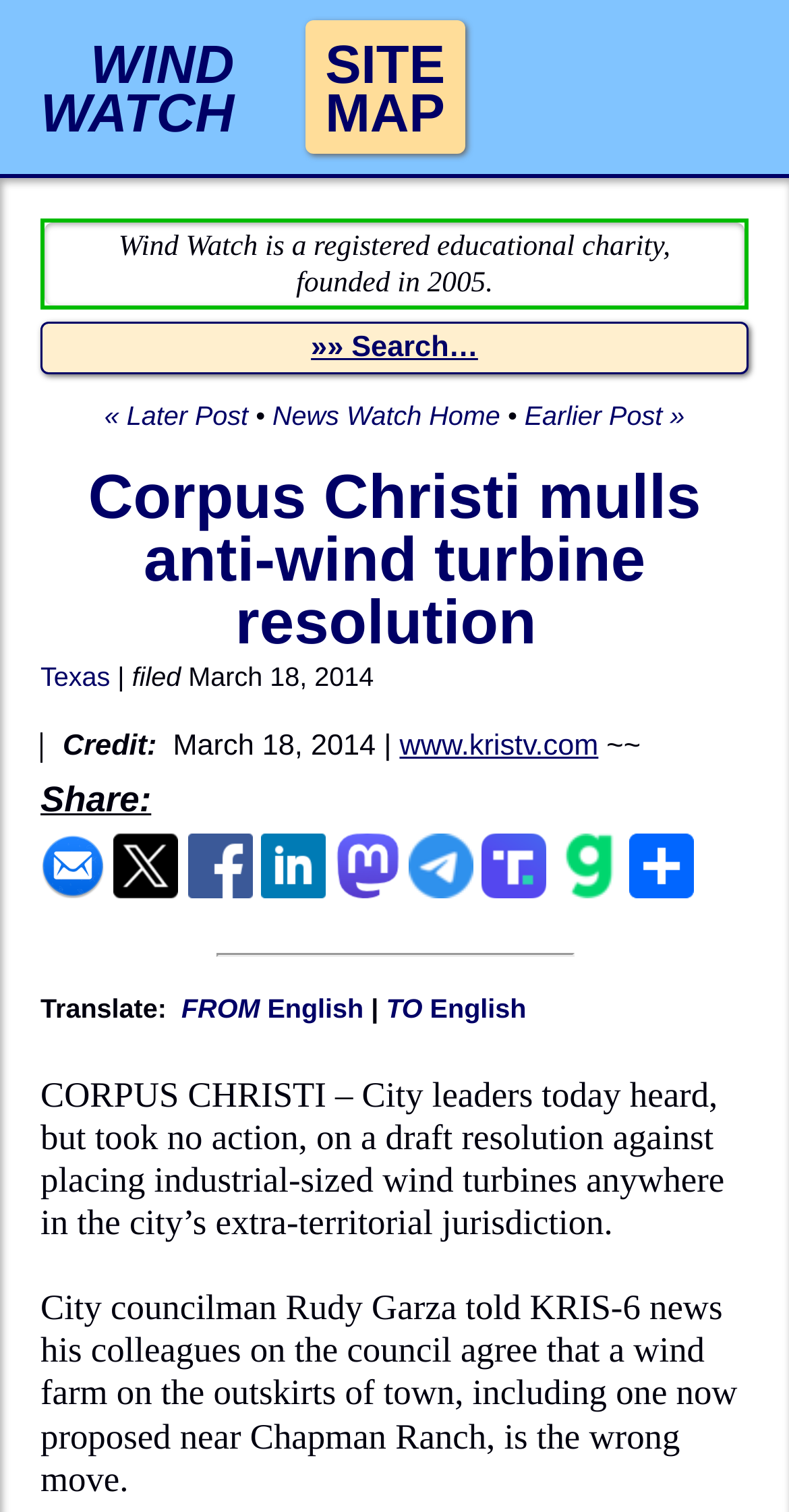Locate the primary headline on the webpage and provide its text.

Corpus Christi mulls anti-wind turbine resolution 